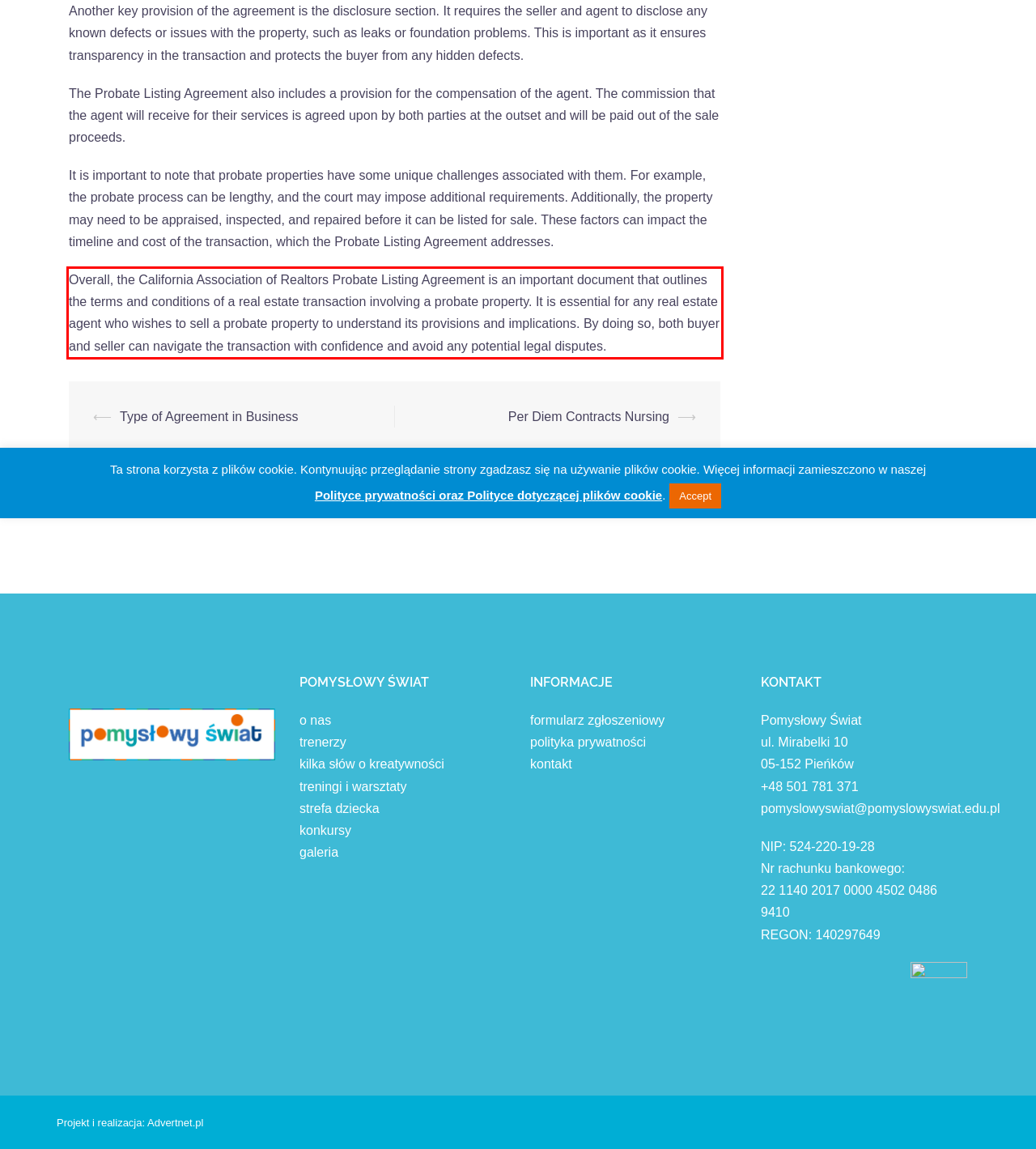Please look at the webpage screenshot and extract the text enclosed by the red bounding box.

Overall, the California Association of Realtors Probate Listing Agreement is an important document that outlines the terms and conditions of a real estate transaction involving a probate property. It is essential for any real estate agent who wishes to sell a probate property to understand its provisions and implications. By doing so, both buyer and seller can navigate the transaction with confidence and avoid any potential legal disputes.